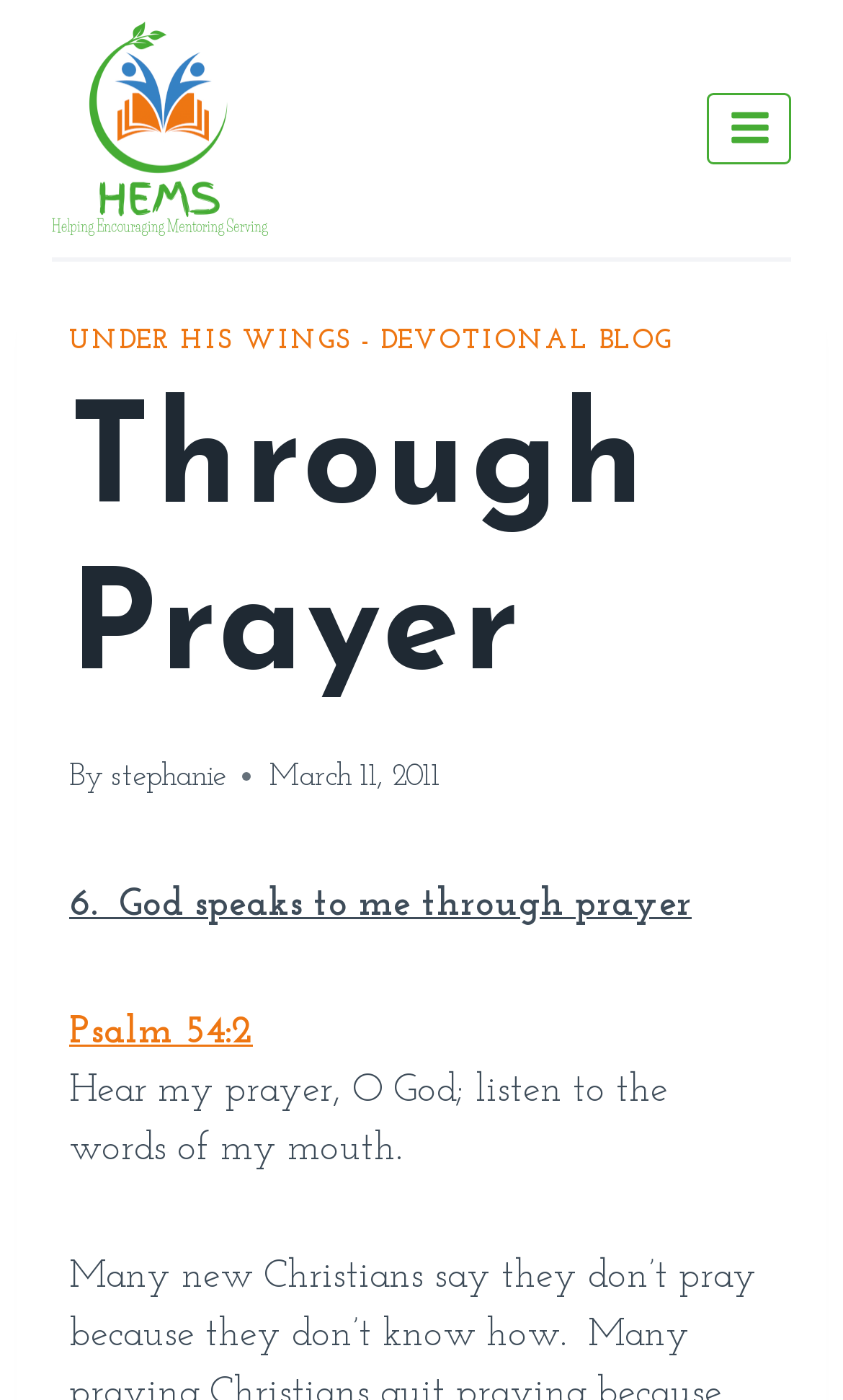Reply to the question with a brief word or phrase: What is the name of the blog?

UNDER HIS WINGS